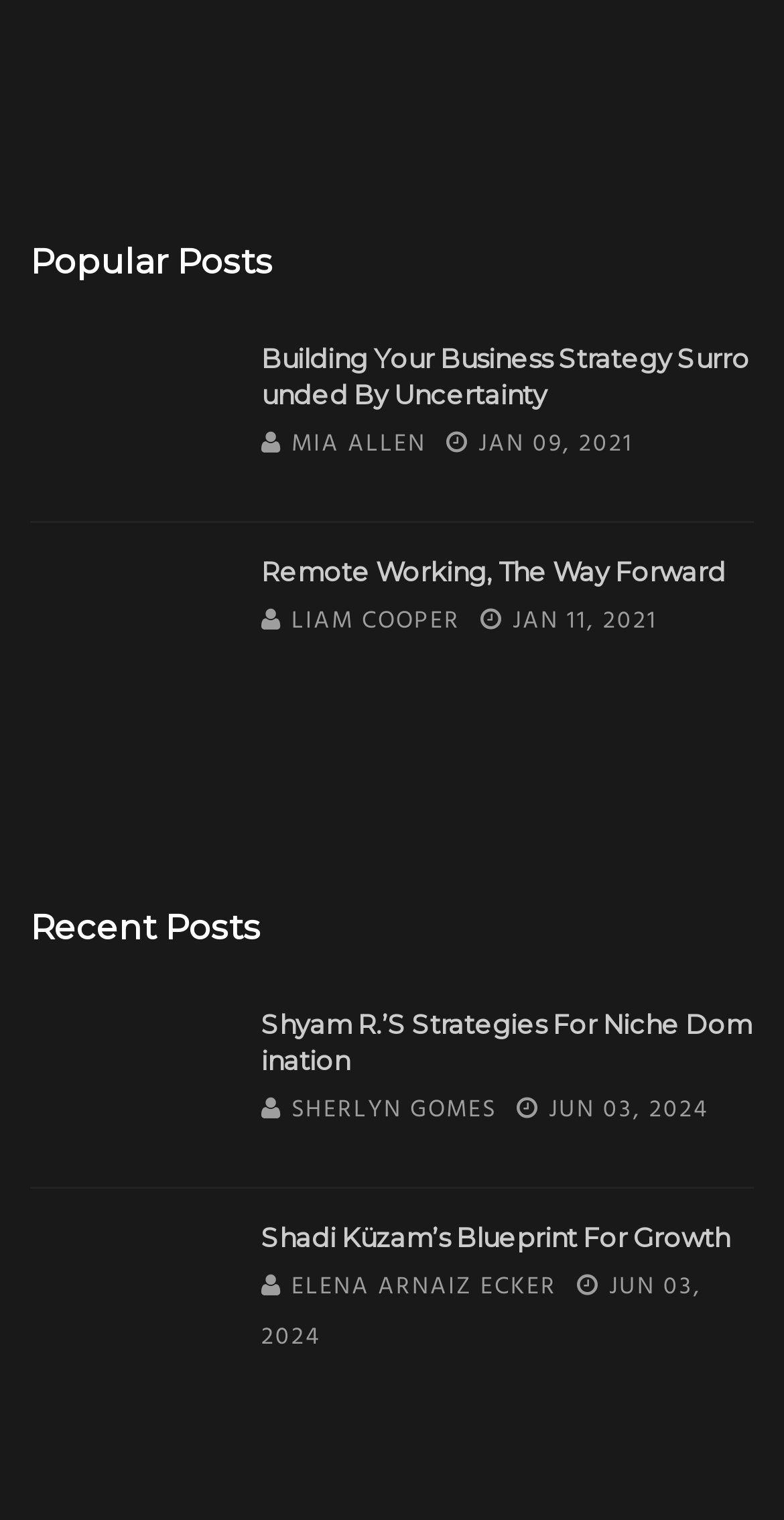Identify the bounding box of the HTML element described as: "Sherlyn Gomes".

[0.372, 0.717, 0.633, 0.744]